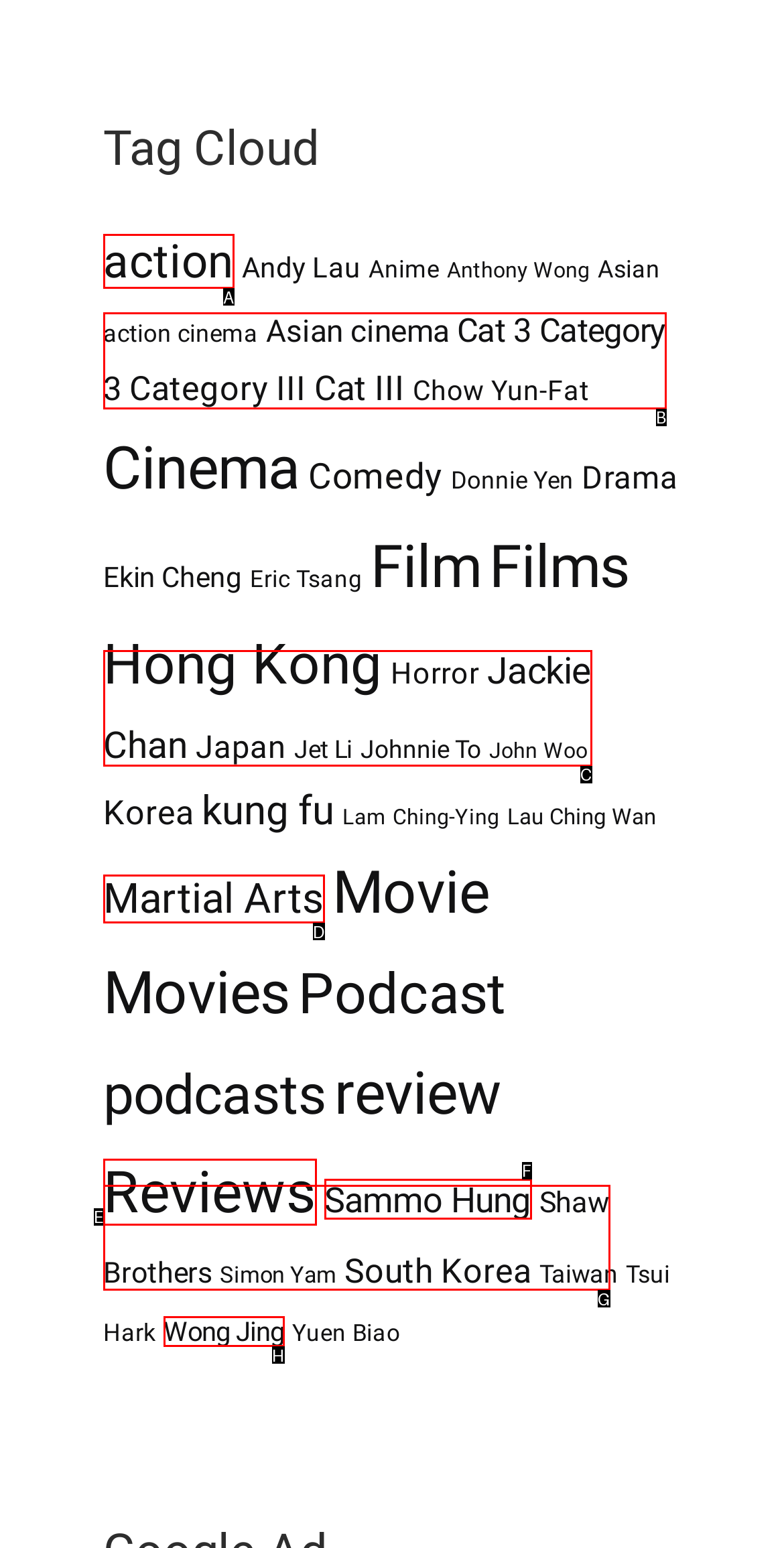Select the appropriate HTML element to click for the following task: Explore the 'Jackie Chan' films
Answer with the letter of the selected option from the given choices directly.

C